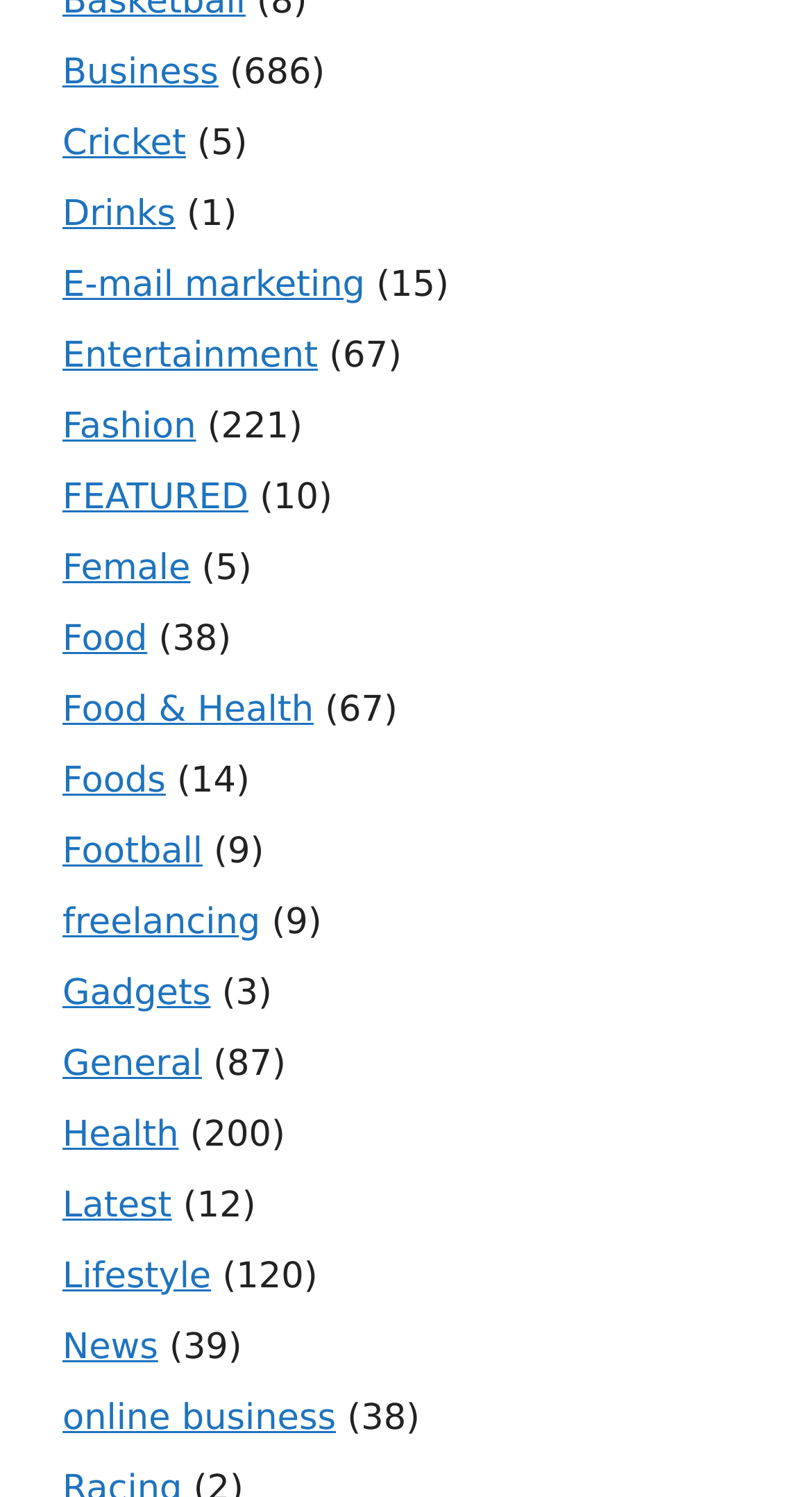Please locate the bounding box coordinates of the region I need to click to follow this instruction: "Visit Cricket".

[0.077, 0.082, 0.229, 0.109]